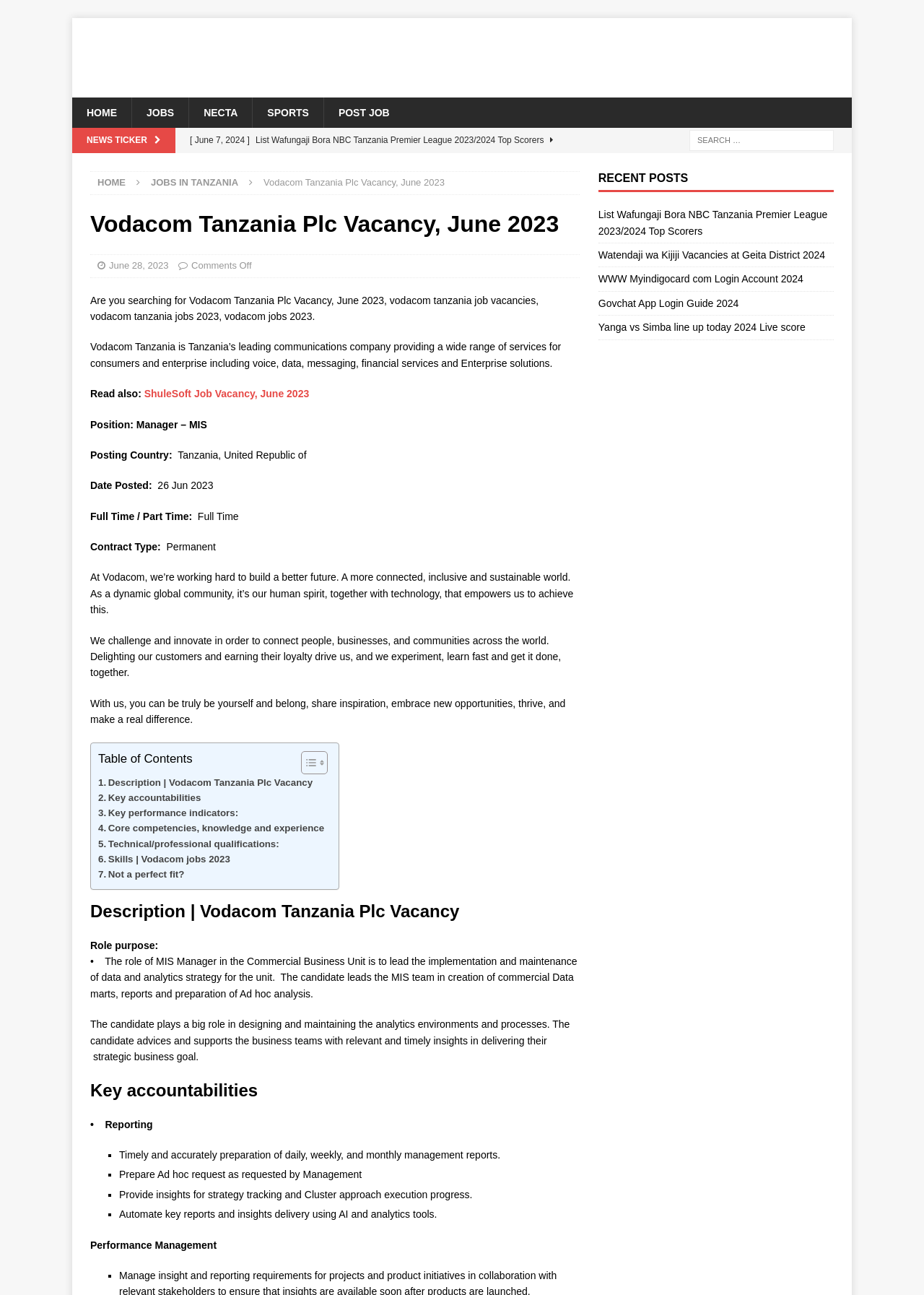Locate the bounding box coordinates of the clickable element to fulfill the following instruction: "Search for a job". Provide the coordinates as four float numbers between 0 and 1 in the format [left, top, right, bottom].

[0.746, 0.101, 0.902, 0.117]